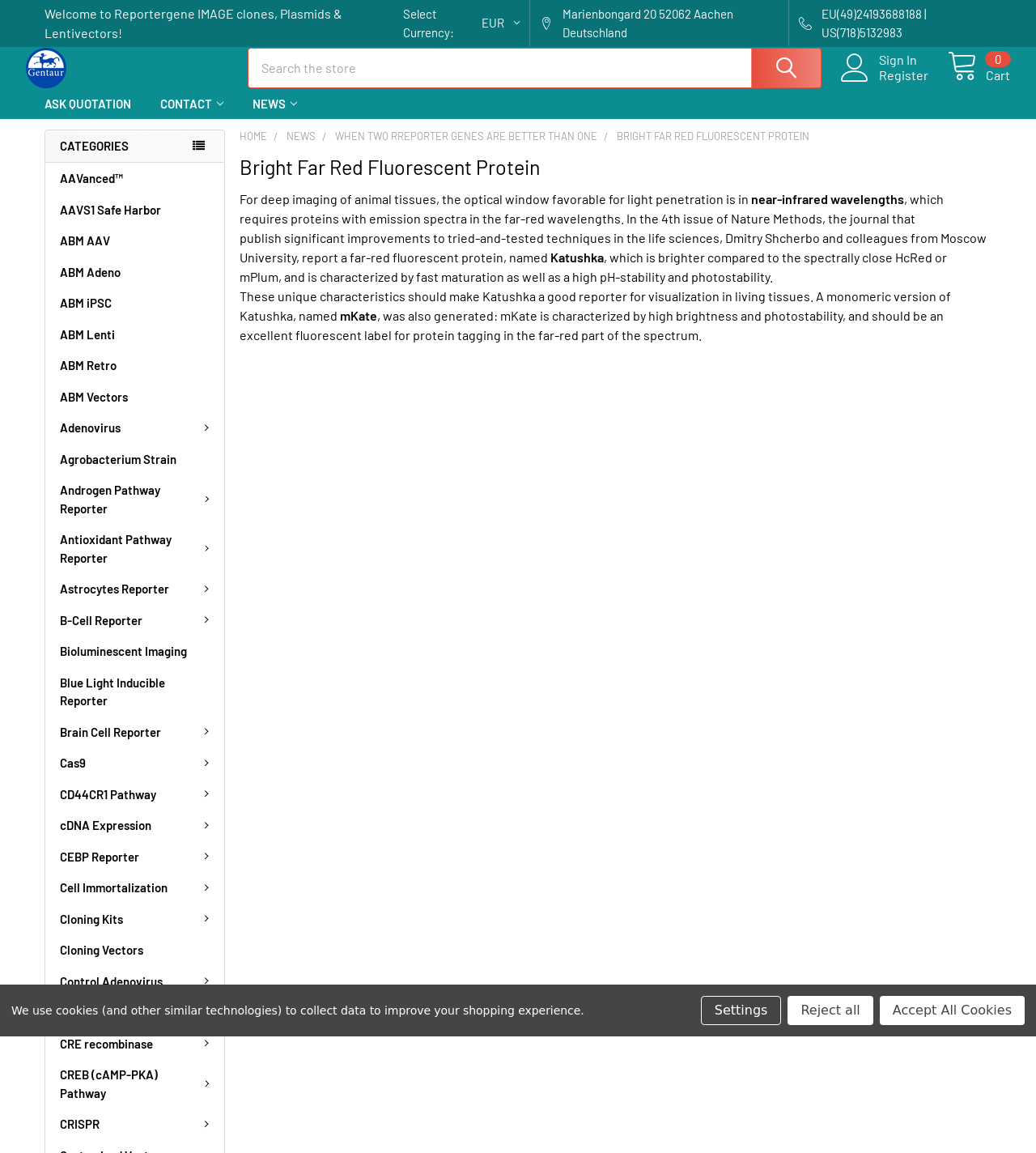What is the name of the monomeric version of Katushka?
Using the visual information, respond with a single word or phrase.

mKate